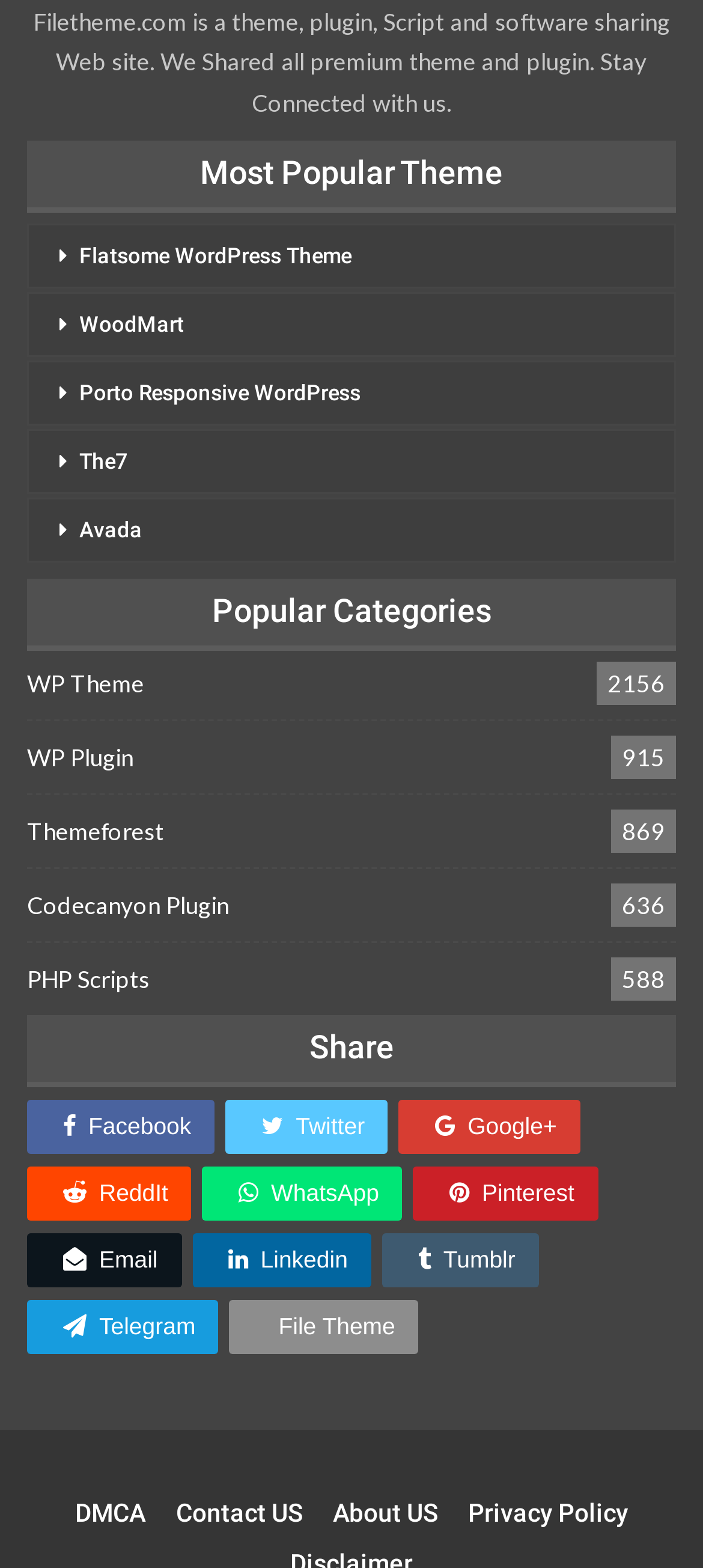How many content elements are available in the shortcode generator?
Answer with a single word or phrase, using the screenshot for reference.

30+